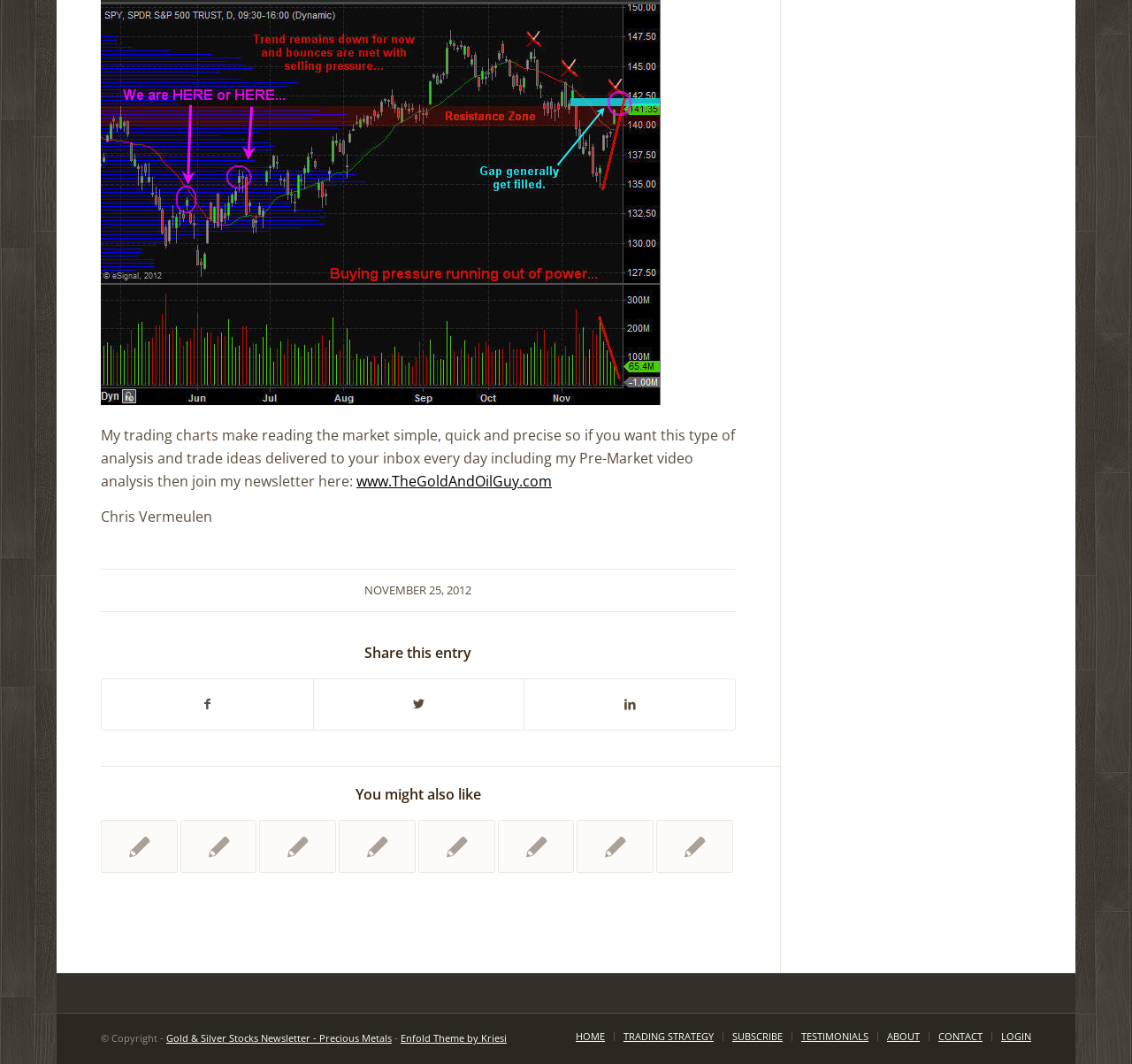Using the provided description: "TRADING STRATEGY", find the bounding box coordinates of the corresponding UI element. The output should be four float numbers between 0 and 1, in the format [left, top, right, bottom].

[0.551, 0.968, 0.63, 0.98]